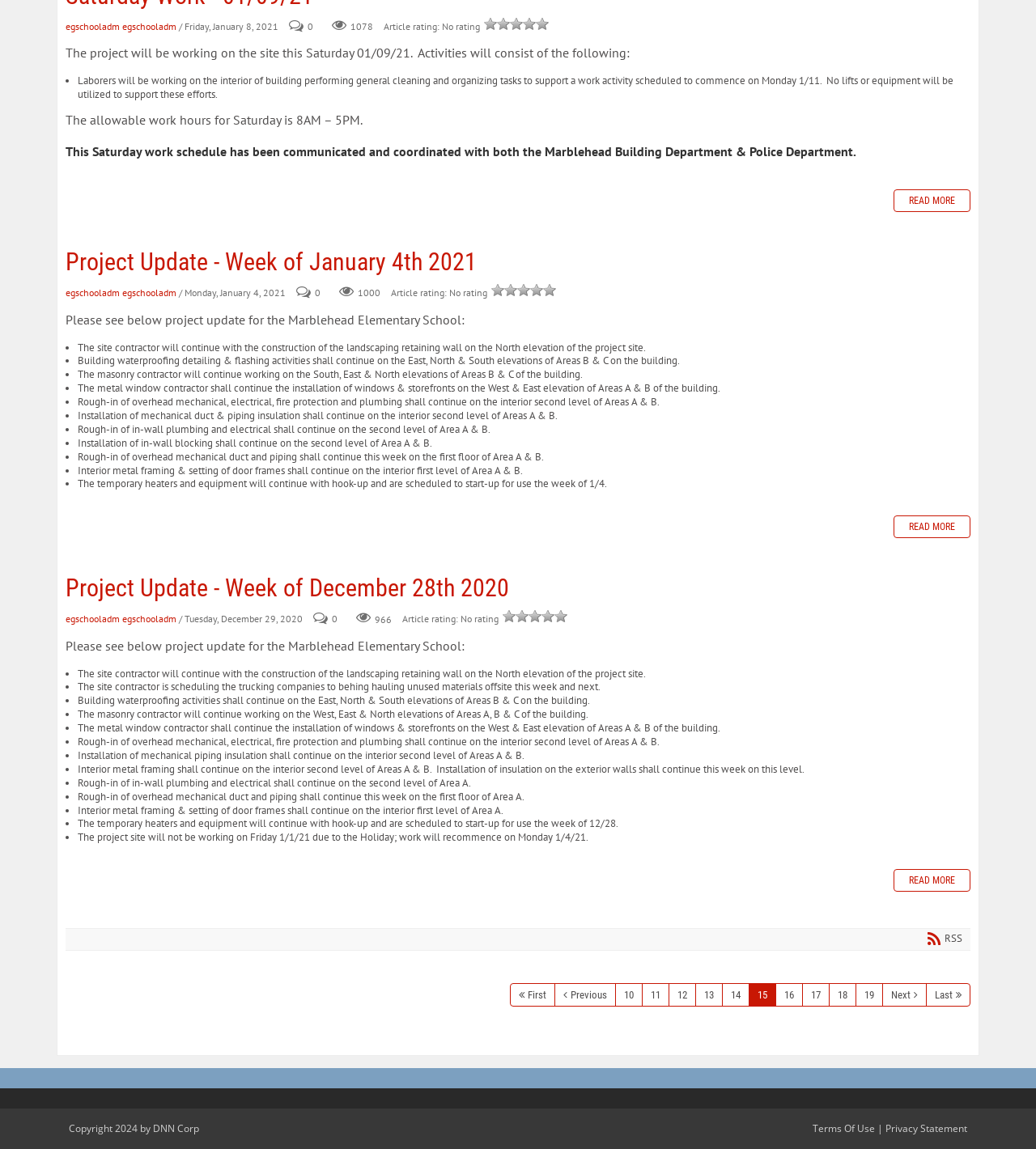Utilize the details in the image to give a detailed response to the question: How many activities are mentioned in the second project update?

I counted the number of list markers ('•') in the second project update section and found 12 of them, indicating that there are 12 activities mentioned in the second project update.